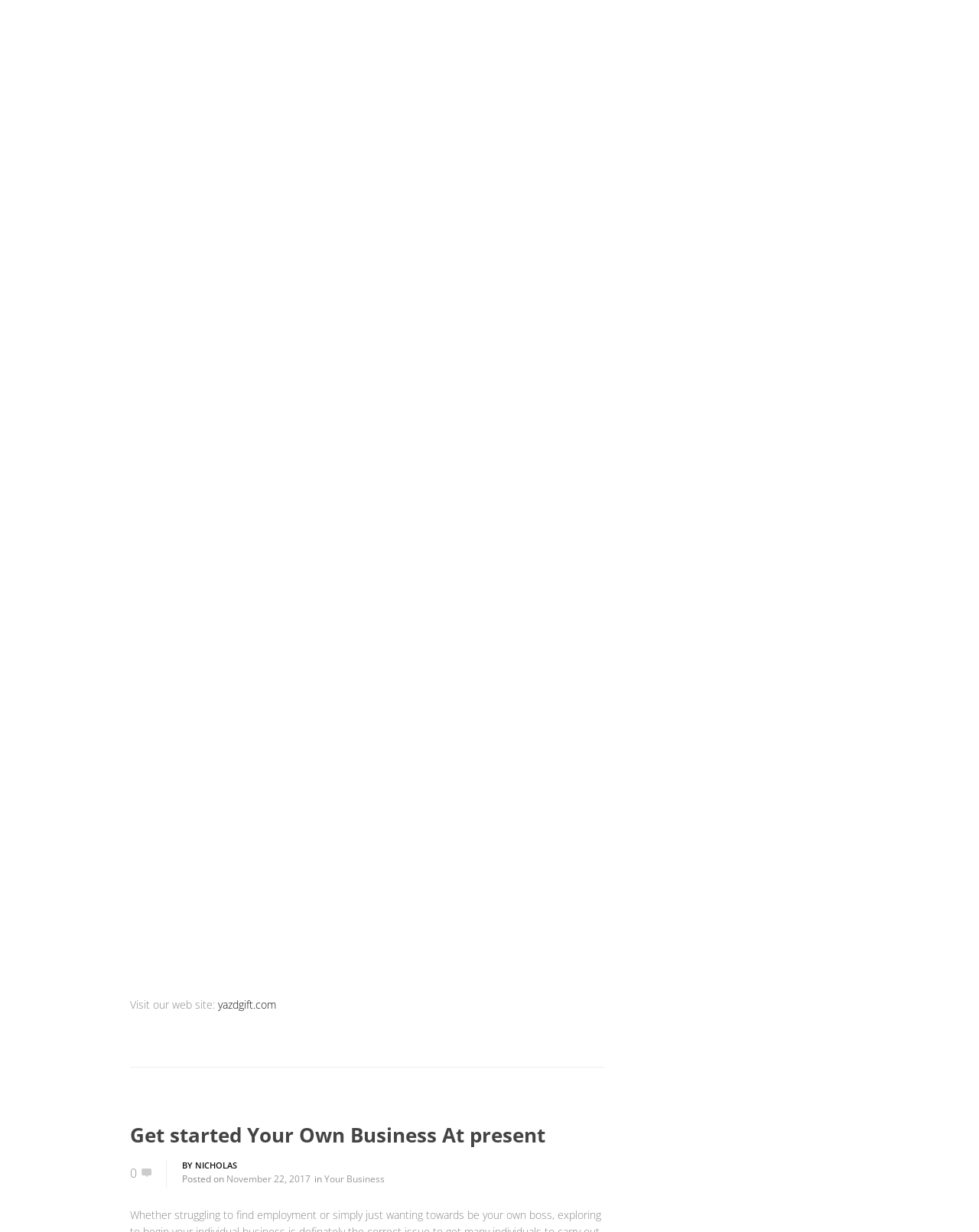Select the bounding box coordinates of the element I need to click to carry out the following instruction: "Read the article 'Ways to Fix Income Problems right from Slow Spending Clients'".

[0.133, 0.127, 0.591, 0.172]